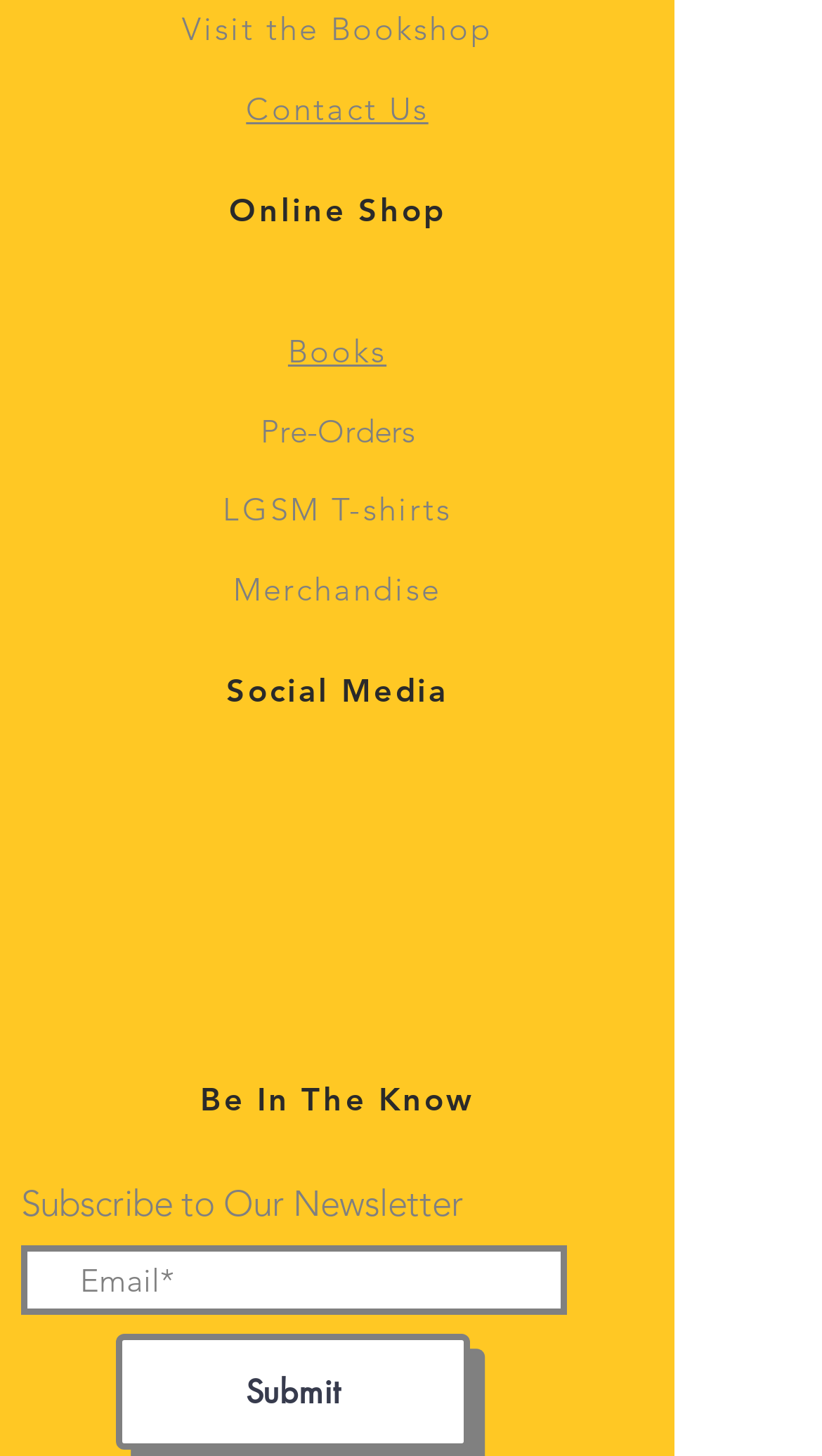What social media platforms are listed?
Relying on the image, give a concise answer in one word or a brief phrase.

Instagram, X, Facebook